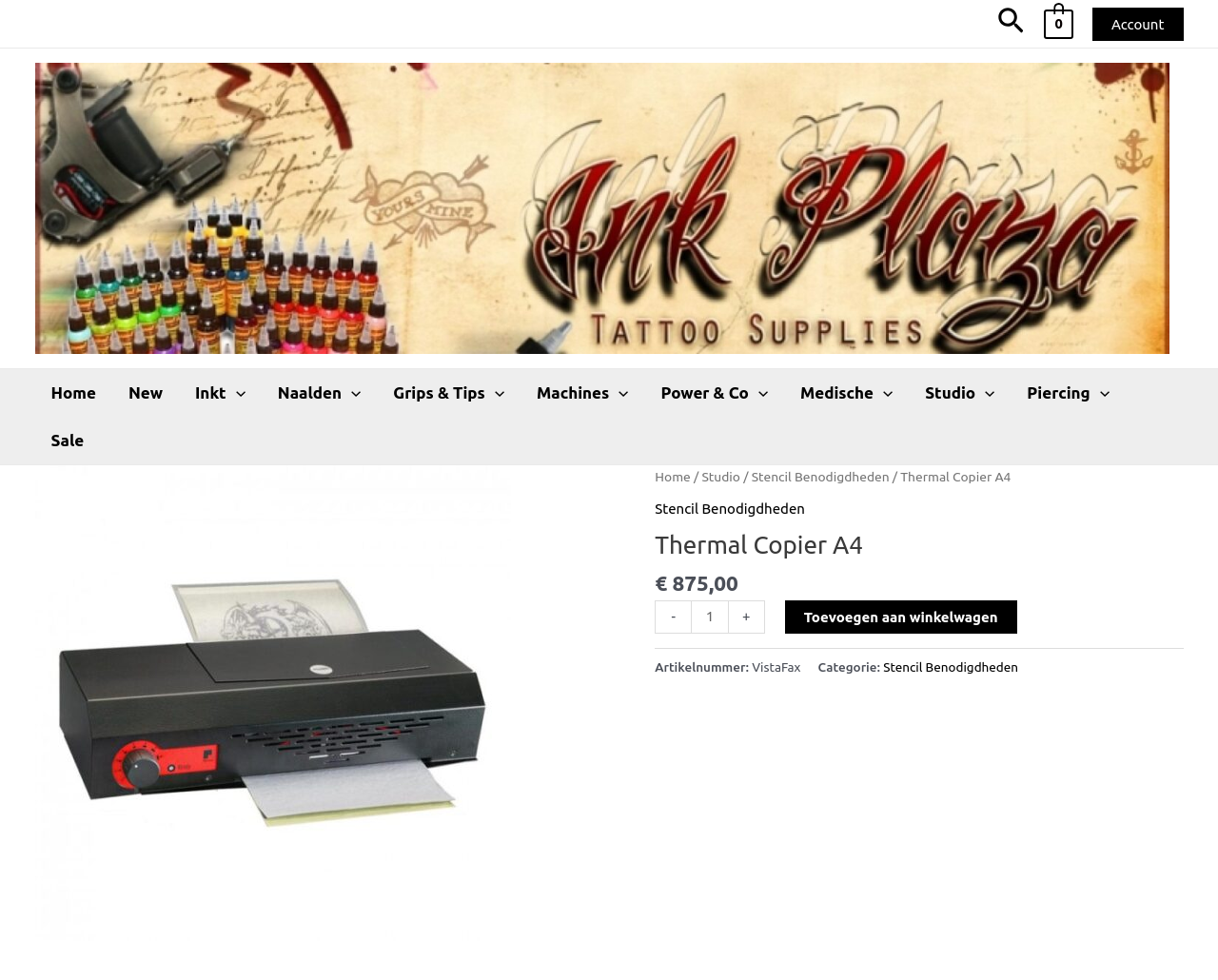Bounding box coordinates are specified in the format (top-left x, top-left y, bottom-right x, bottom-right y). All values are floating point numbers bounded between 0 and 1. Please provide the bounding box coordinate of the region this sentence describes: Inkt

[0.147, 0.376, 0.215, 0.425]